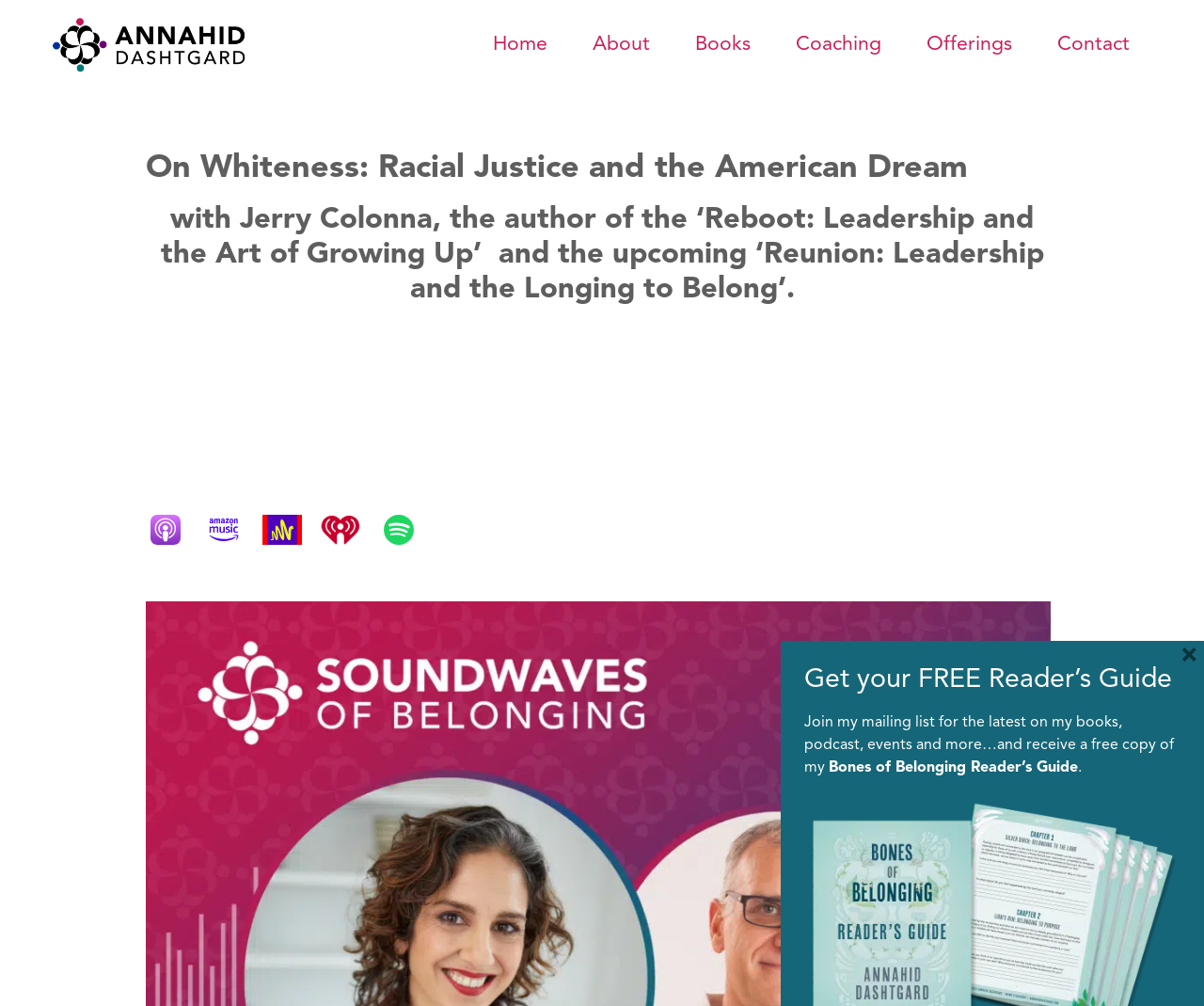Provide the bounding box coordinates, formatted as (top-left x, top-left y, bottom-right x, bottom-right y), with all values being floating point numbers between 0 and 1. Identify the bounding box of the UI element that matches the description: Offerings

[0.751, 0.022, 0.859, 0.067]